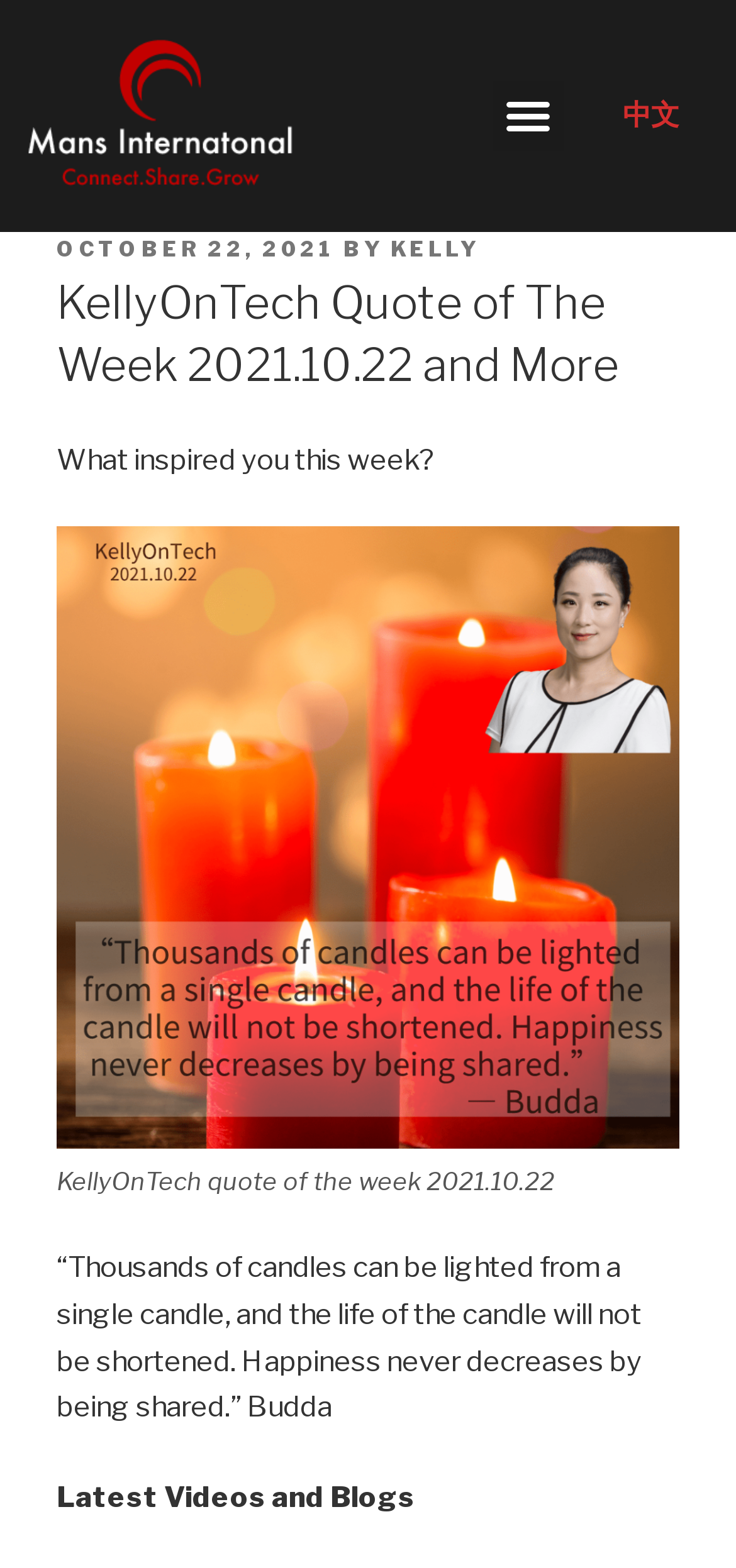Who is the author of the quote?
Kindly give a detailed and elaborate answer to the question.

I found the author of the quote by looking at the static text element that contains the quote. The quote is attributed to 'Budda' at the end of the quote.